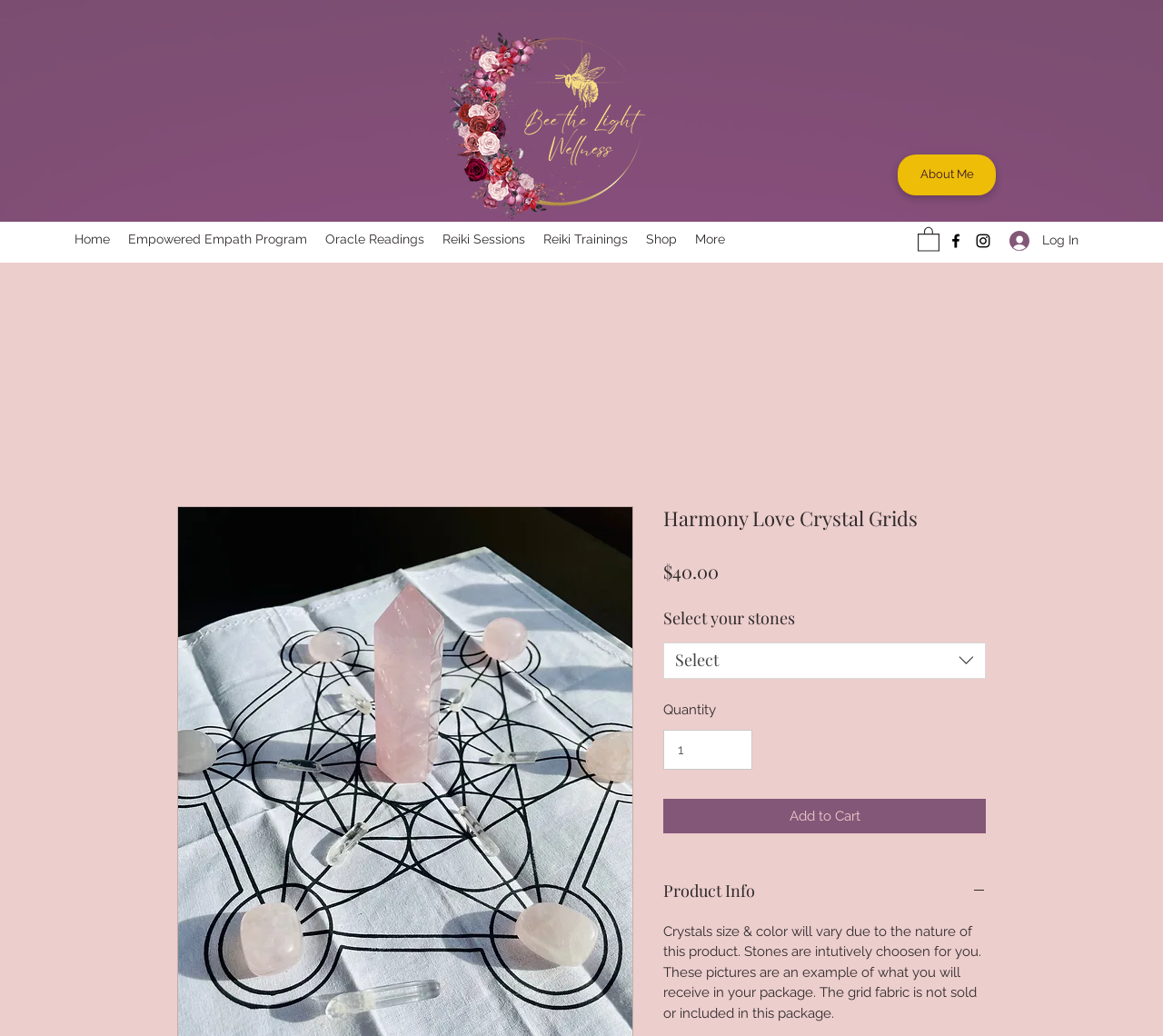Identify the bounding box coordinates for the element you need to click to achieve the following task: "Click the 'Add to Cart' button". The coordinates must be four float values ranging from 0 to 1, formatted as [left, top, right, bottom].

[0.57, 0.771, 0.848, 0.804]